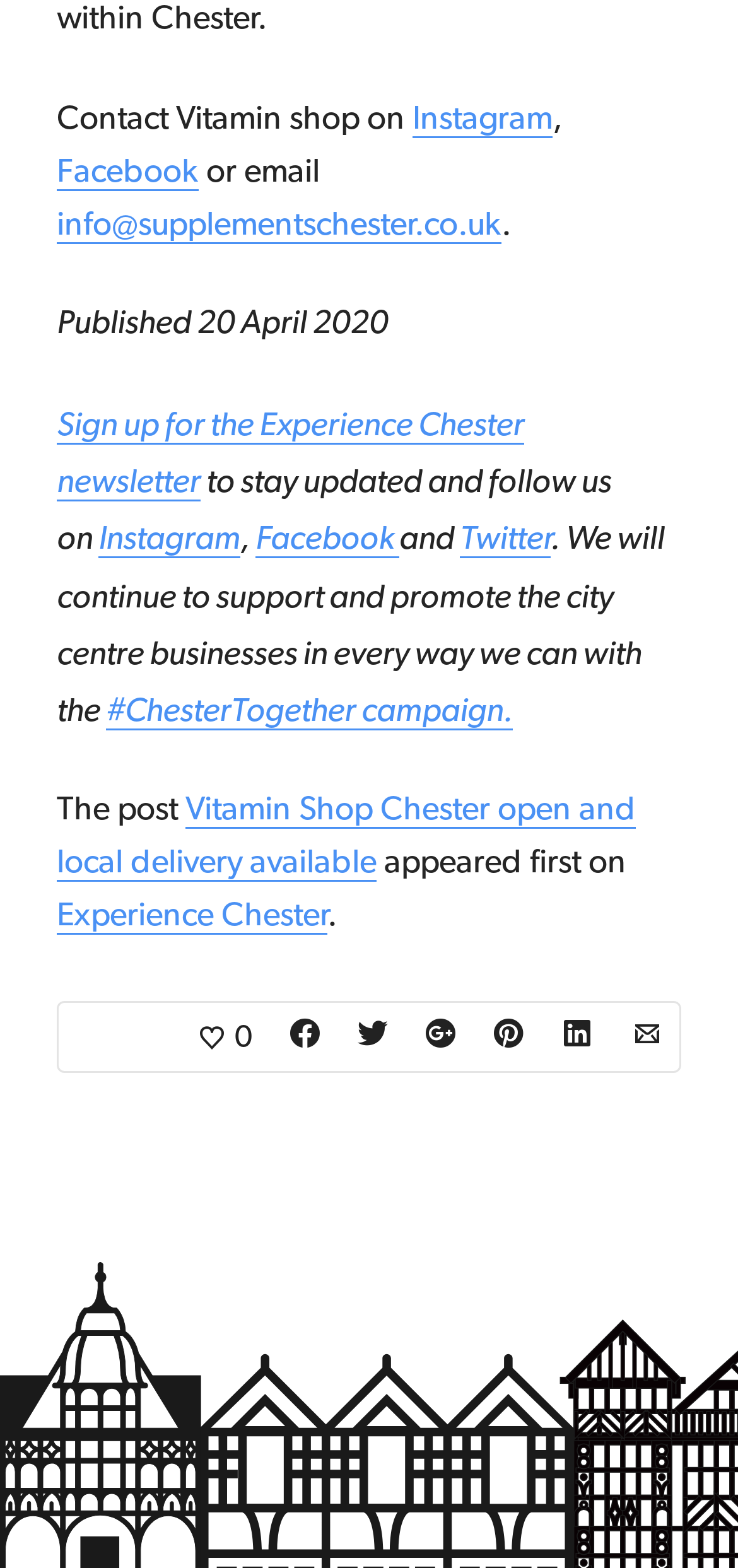Find the bounding box coordinates of the element to click in order to complete this instruction: "Follow on Facebook". The bounding box coordinates must be four float numbers between 0 and 1, denoted as [left, top, right, bottom].

[0.346, 0.335, 0.541, 0.357]